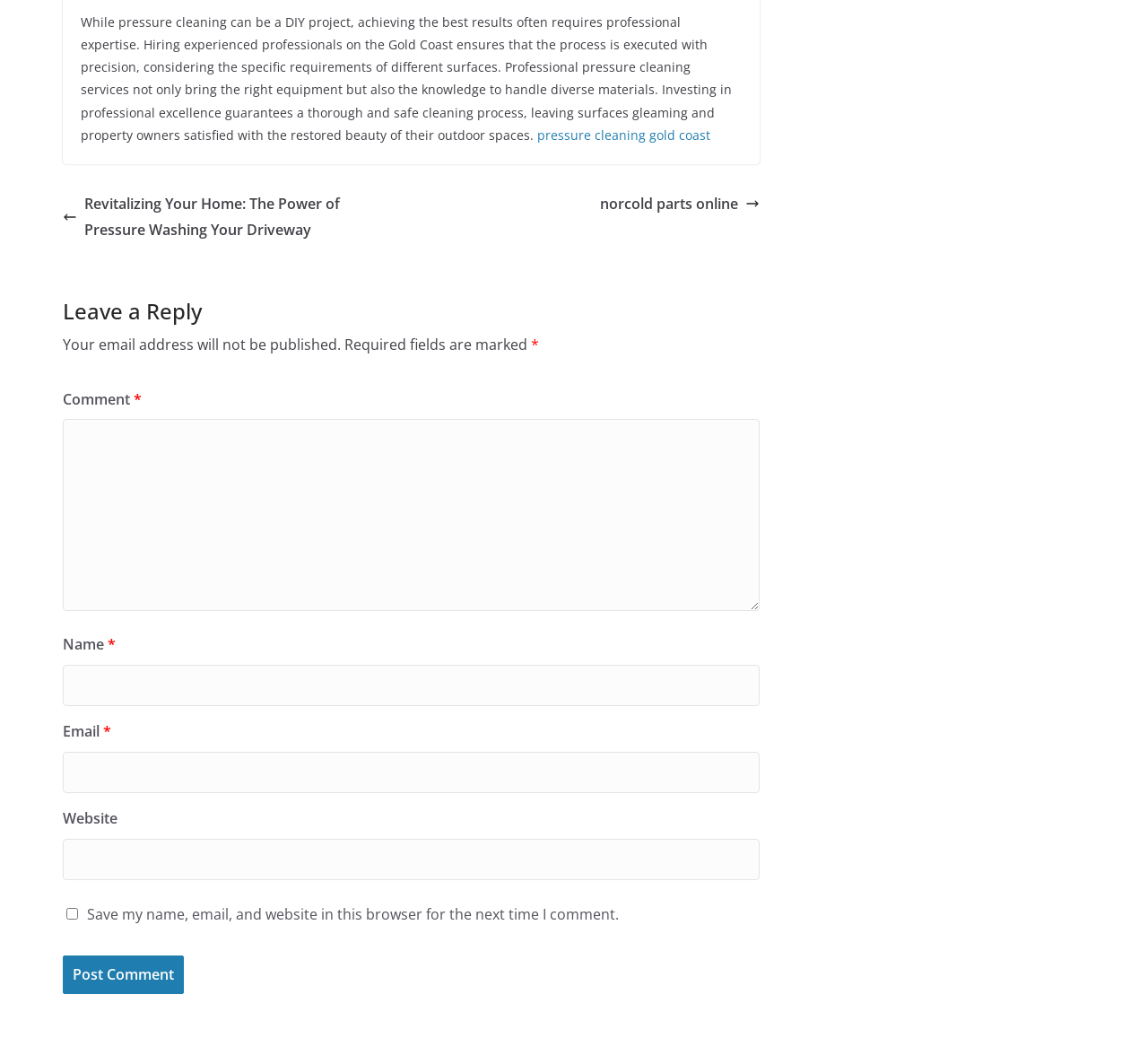Answer the question using only one word or a concise phrase: What is the button 'Post Comment' used for?

to submit comment